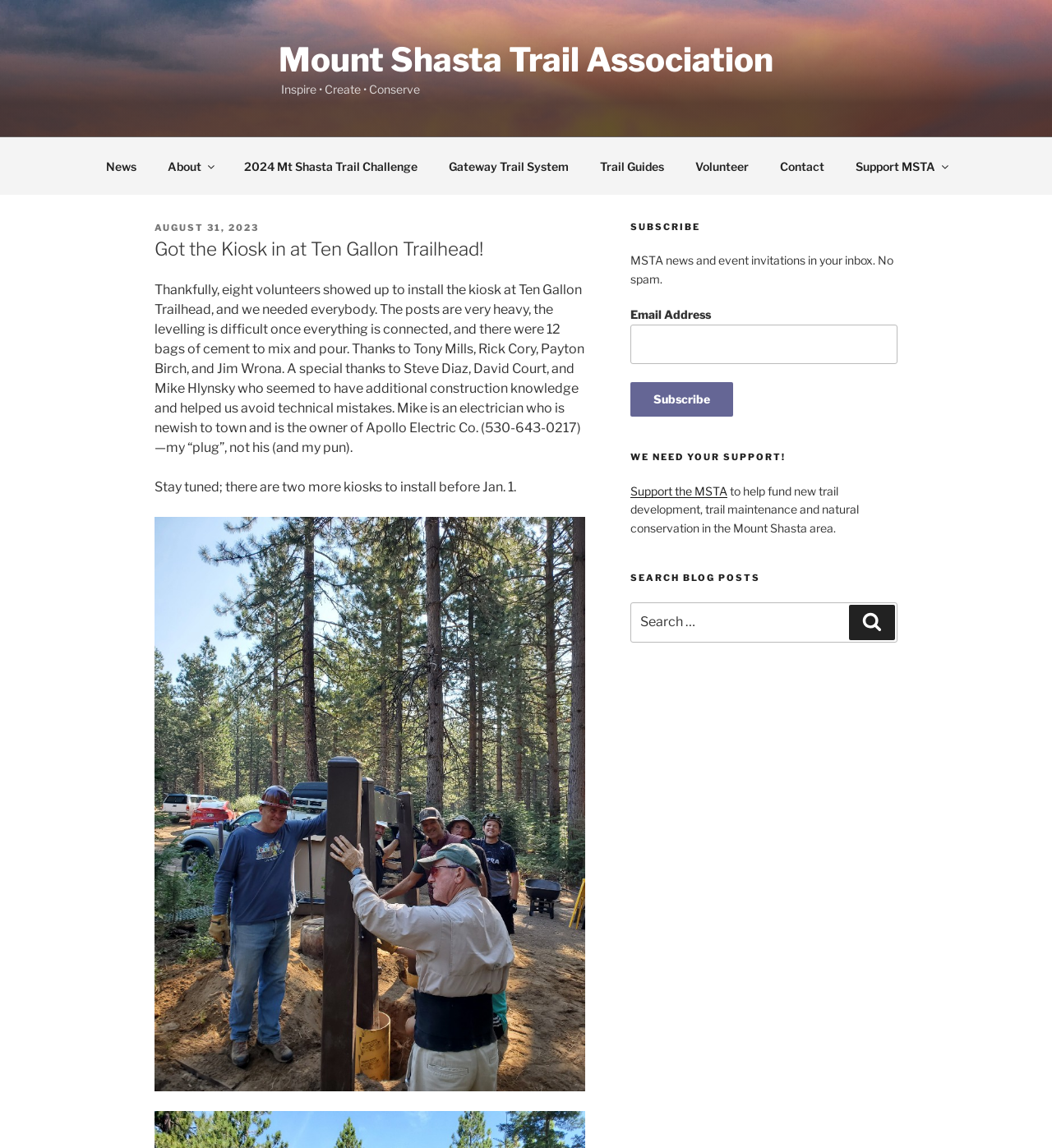Provide a thorough description of the webpage you see.

The webpage is about the Mount Shasta Trail Association, with a focus on a recent event where a kiosk was installed at Ten Gallon Trailhead. At the top of the page, there is a link to the Mount Shasta Trail Association's website, followed by a static text element with the organization's slogan "Inspire • Create • Conserve".

Below this, there is a navigation menu with links to various sections of the website, including News, About, 2024 Mt Shasta Trail Challenge, Gateway Trail System, Trail Guides, Volunteer, Contact, and Support MSTA. These links are arranged horizontally across the page.

The main content of the page is a blog post about the installation of the kiosk, which includes a heading "Got the Kiosk in at Ten Gallon Trailhead!" and a static text element with a description of the event. The text mentions the volunteers who helped with the installation and thanks them for their efforts. There is also a figure element, likely an image, below the text.

To the right of the main content, there is a sidebar with several sections. The first section has a heading "SUBSCRIBE" and allows users to enter their email address to receive MSTA news and event invitations. Below this, there is a section with a heading "WE NEED YOUR SUPPORT!" and a link to support the MSTA. The next section has a heading "SEARCH BLOG POSTS" and a search box where users can enter keywords to search for blog posts.

Overall, the webpage has a clean and organized layout, with clear headings and concise text. The use of images and icons adds visual interest to the page.